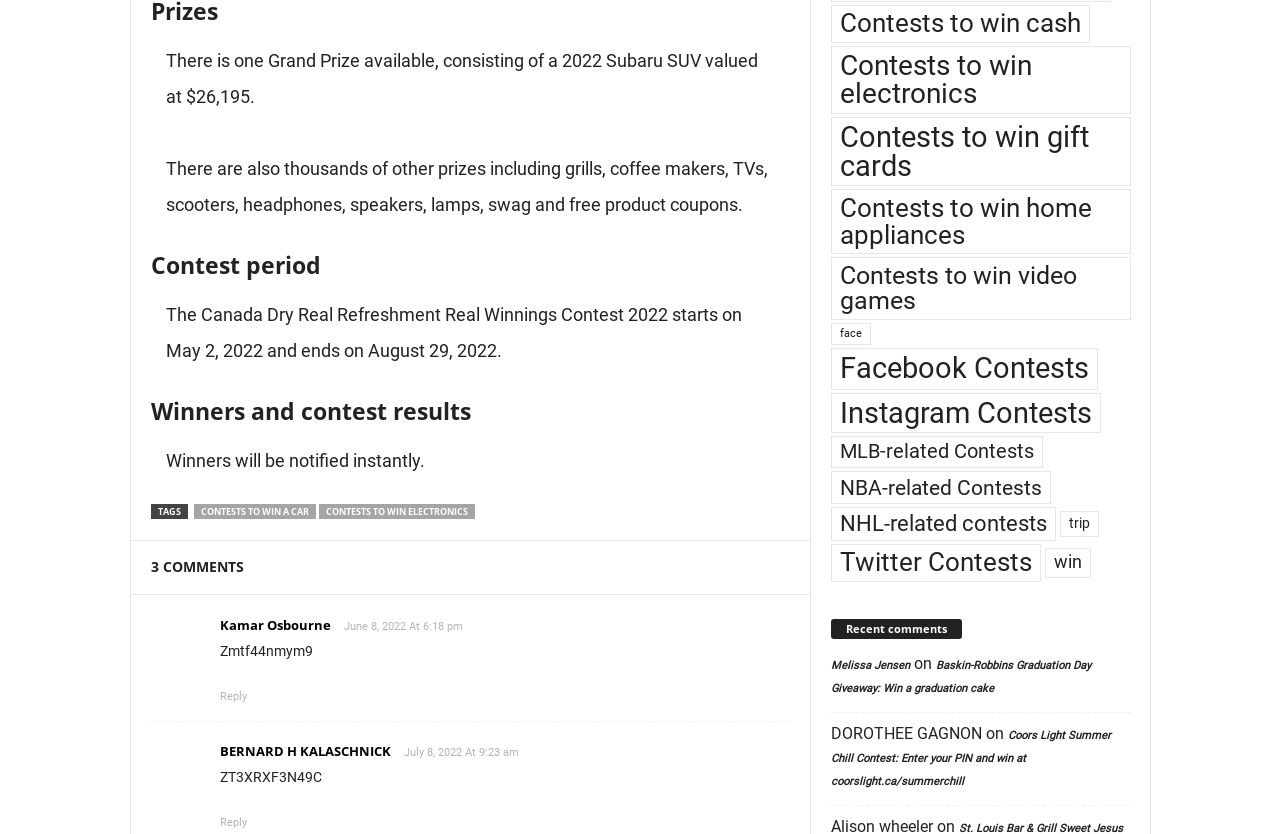How many comments are there on this webpage?
Provide a concise answer using a single word or phrase based on the image.

3